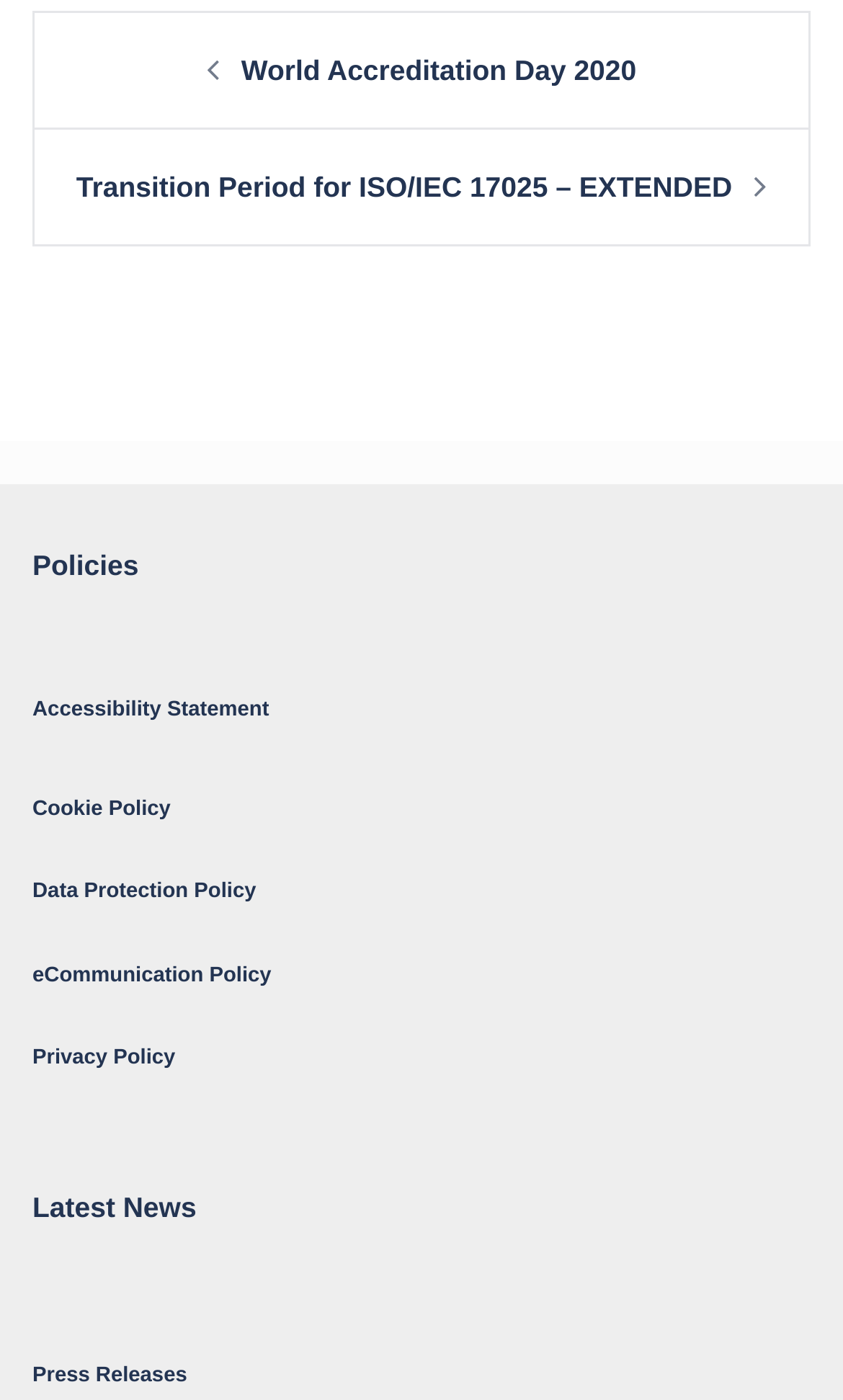Answer the following inquiry with a single word or phrase:
What is the text above the 'Policies' heading?

World Accreditation Day 2020